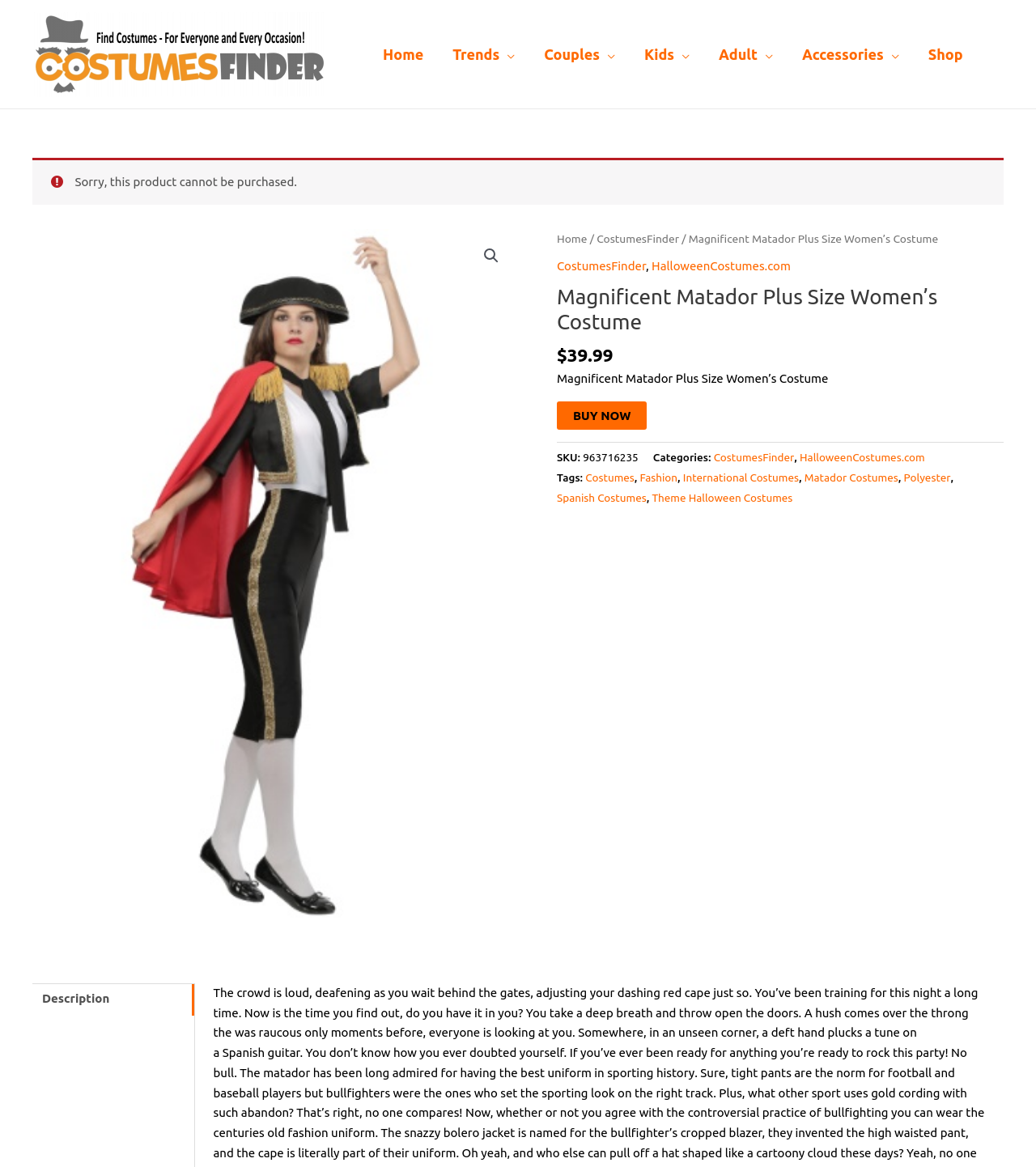Please respond to the question with a concise word or phrase:
What is the name of the costume?

Magnificent Matador Plus Size Women's Costume